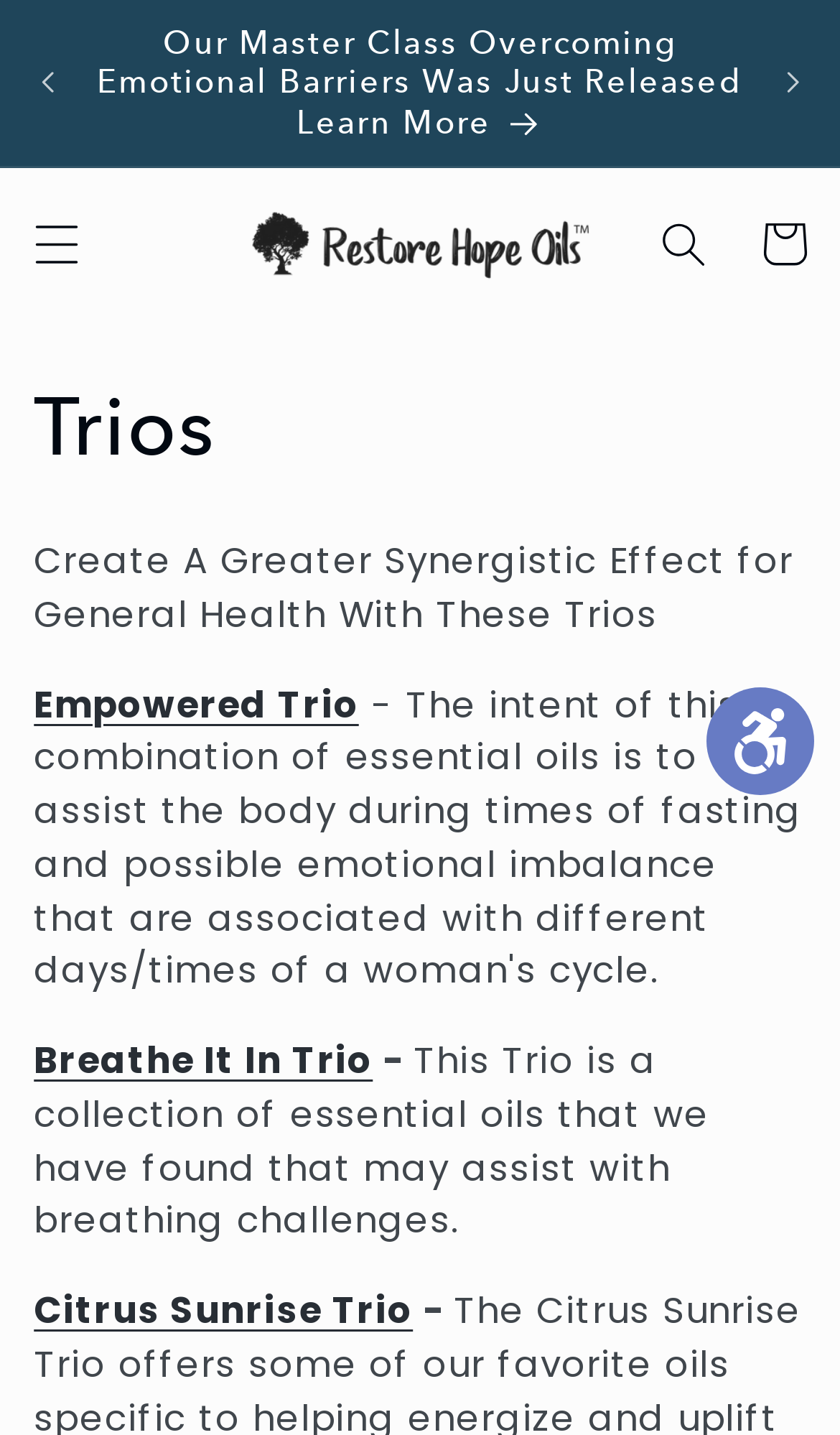How many navigation buttons are in the top-right corner?
Please provide a single word or phrase as your answer based on the image.

3